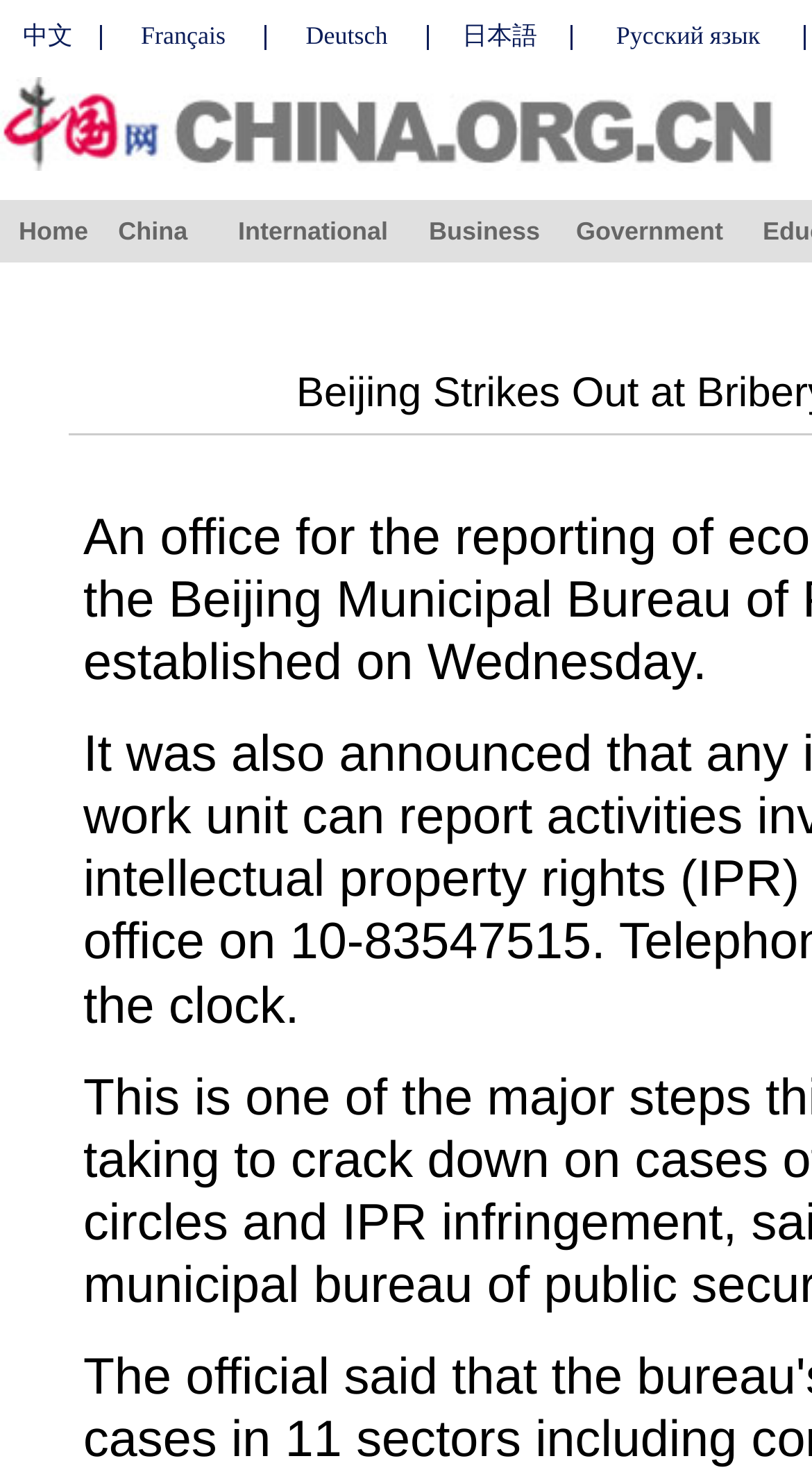Determine the bounding box coordinates of the clickable area required to perform the following instruction: "Select Deutsch language". The coordinates should be represented as four float numbers between 0 and 1: [left, top, right, bottom].

[0.376, 0.014, 0.477, 0.034]